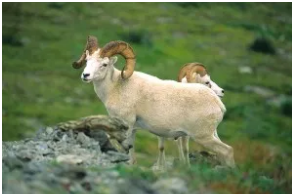Detail everything you observe in the image.

The image features two California Bighorn Sheep, set against a lush green background. One sheep is prominently displayed in the foreground, showcasing its impressive curved horns and light-colored coat, while the other sheep, partially obscured, stands closely behind. This dynamic and natural scene emphasizes the sheep's habitat, which is typically characterized by rocky terrains and grassy meadows. The California Bighorn Sheep is known for its distinctive outward-flaring horns, which differentiate it from other subspecies. These creatures thrive in the varied ecosystems of the West, making them a fascinating subject of study for wildlife enthusiasts and researchers alike.